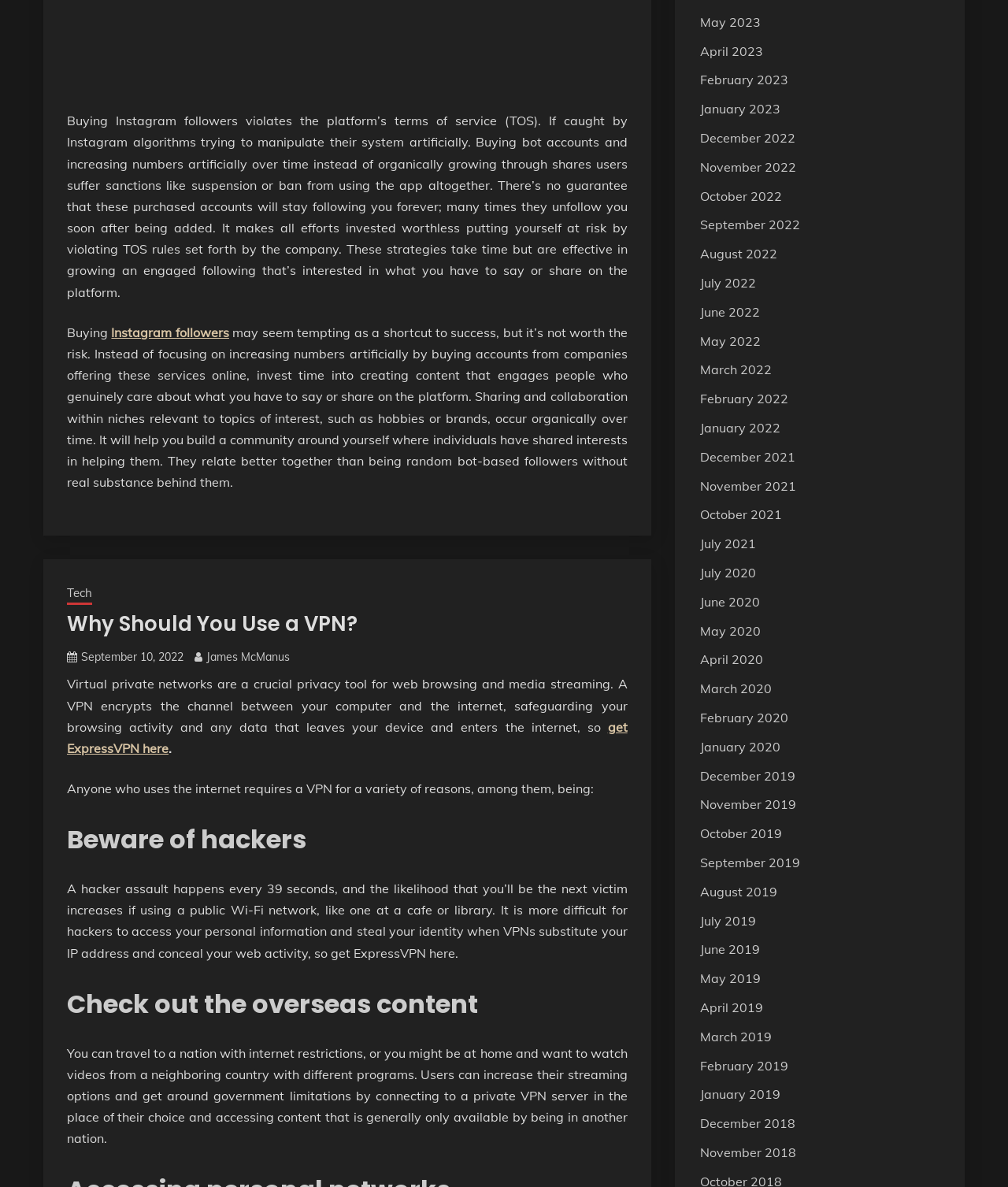How often do hacker assaults occur?
Examine the webpage screenshot and provide an in-depth answer to the question.

I found the answer by reading the text associated with the element [655] StaticText 'A hacker assault happens every 39 seconds, and the likelihood that you’ll be the next victim increases if using a public Wi-Fi network, like one at a cafe or library...'. This text states that hacker assaults occur every 39 seconds.